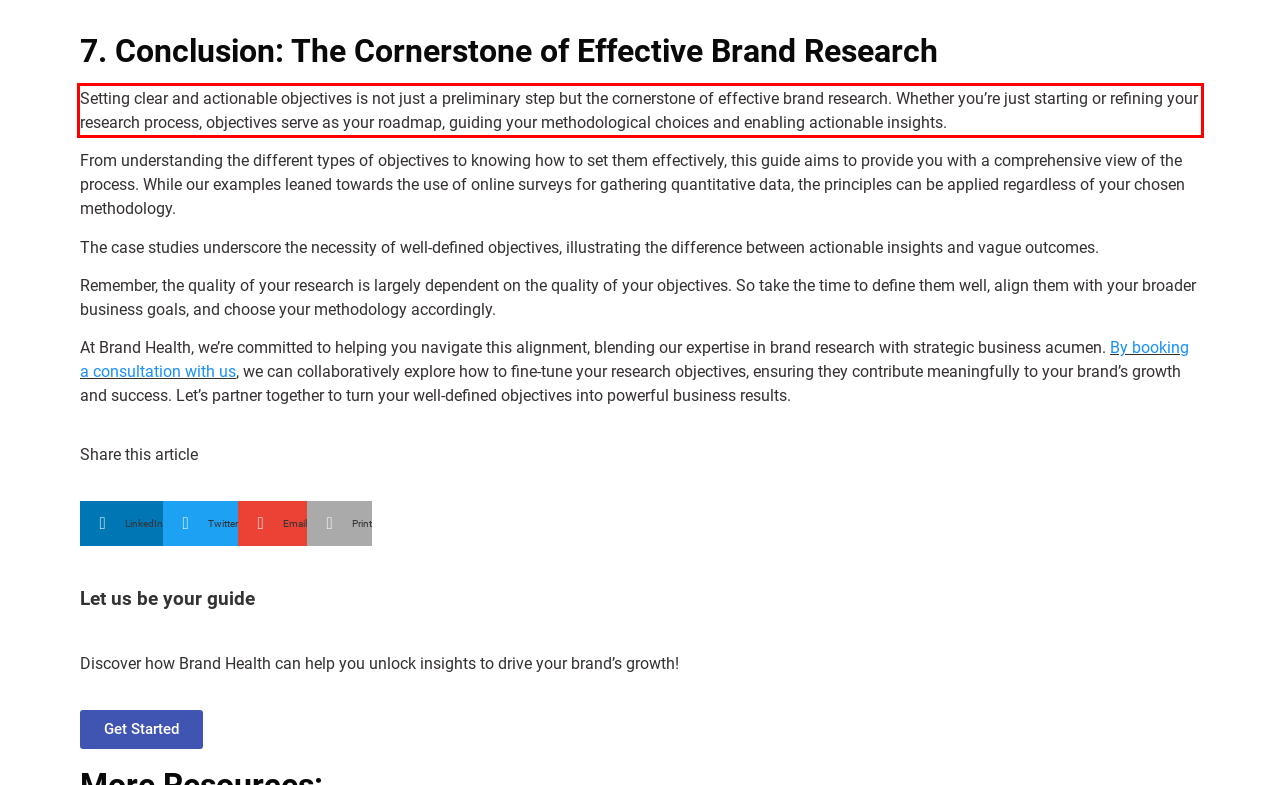Please take the screenshot of the webpage, find the red bounding box, and generate the text content that is within this red bounding box.

Setting clear and actionable objectives is not just a preliminary step but the cornerstone of effective brand research. Whether you’re just starting or refining your research process, objectives serve as your roadmap, guiding your methodological choices and enabling actionable insights.